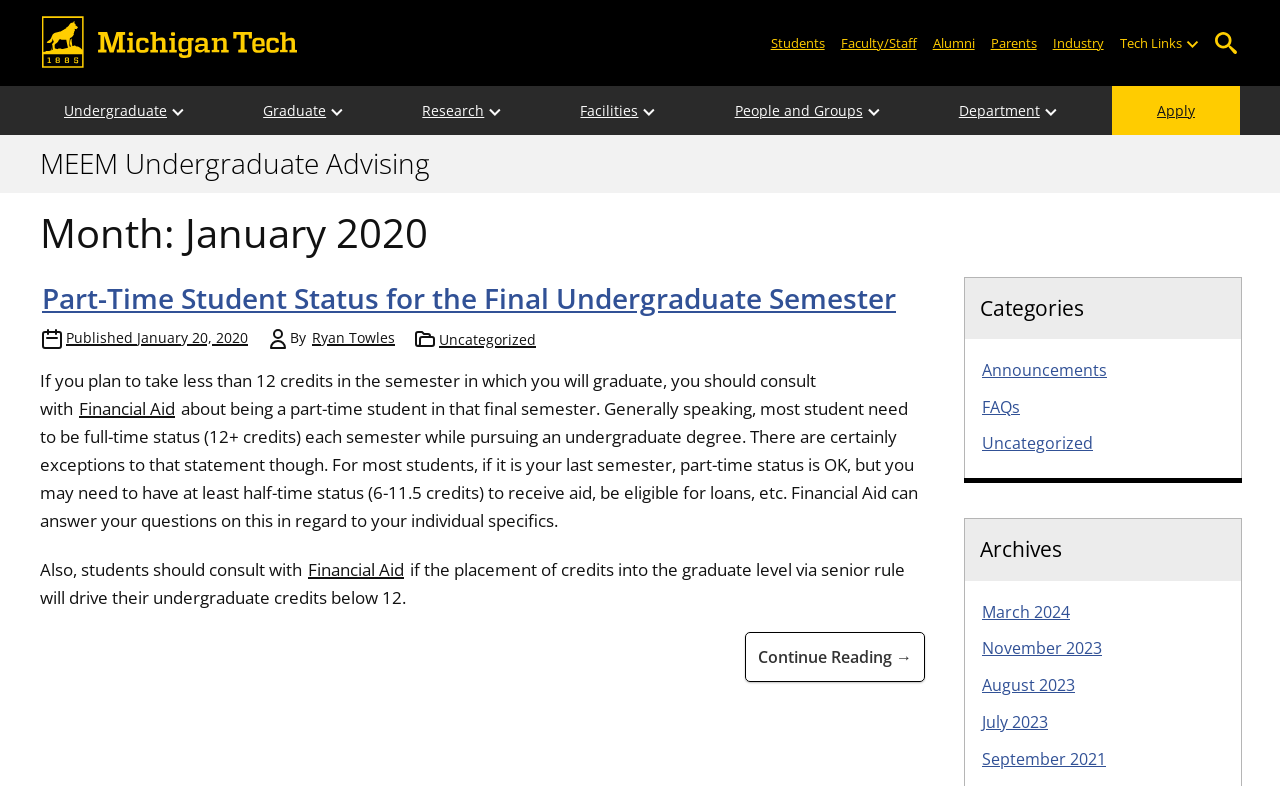Please find the bounding box for the UI component described as follows: "Info".

None